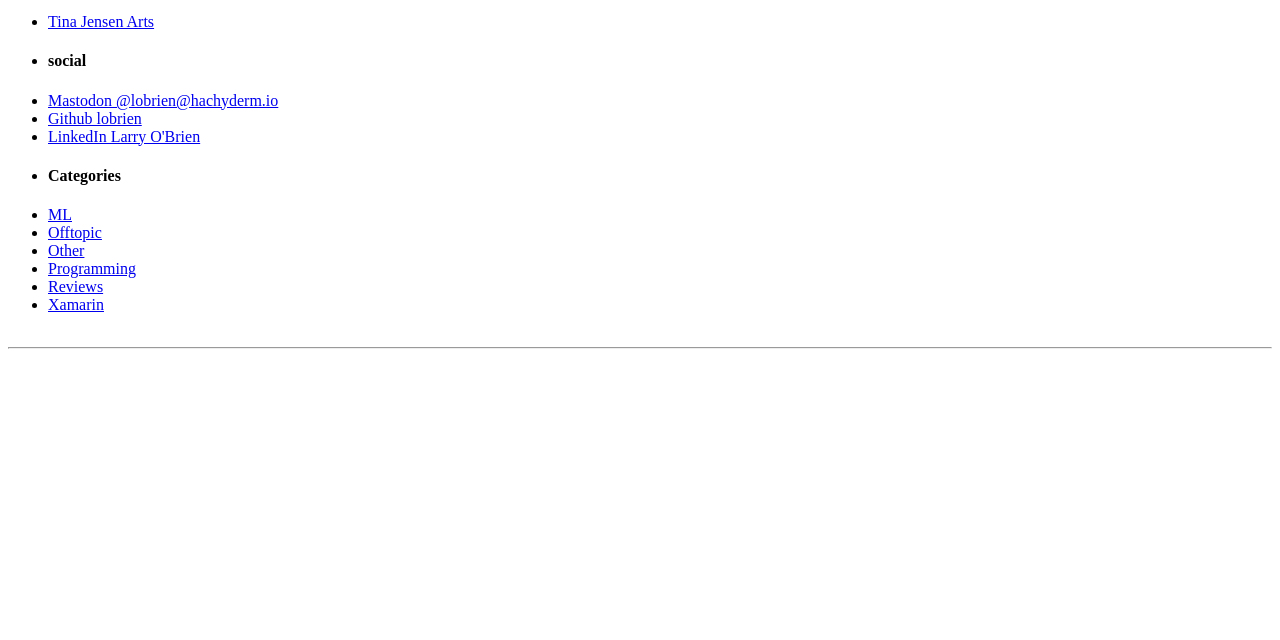Find the bounding box of the UI element described as: "Mastodon @lobrien@hachyderm.io". The bounding box coordinates should be given as four float values between 0 and 1, i.e., [left, top, right, bottom].

[0.038, 0.143, 0.217, 0.17]